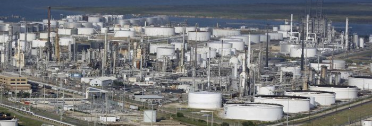Summarize the image with a detailed description that highlights all prominent details.

The image showcases a sprawling industrial complex, likely a refinery, characterized by numerous large storage tanks and a dense network of pipes and structures. The arrangement highlights the scale of operations typical in the oil and gas industry, with several towering structures and equipment visible, set against a backdrop of a clear blue sky. This scene captures the essence of the Gulf Coast refineries, known for their significant role in energy production and distribution. Such facilities are pivotal to the economy, reflecting the intersection of industry and environmental impact.